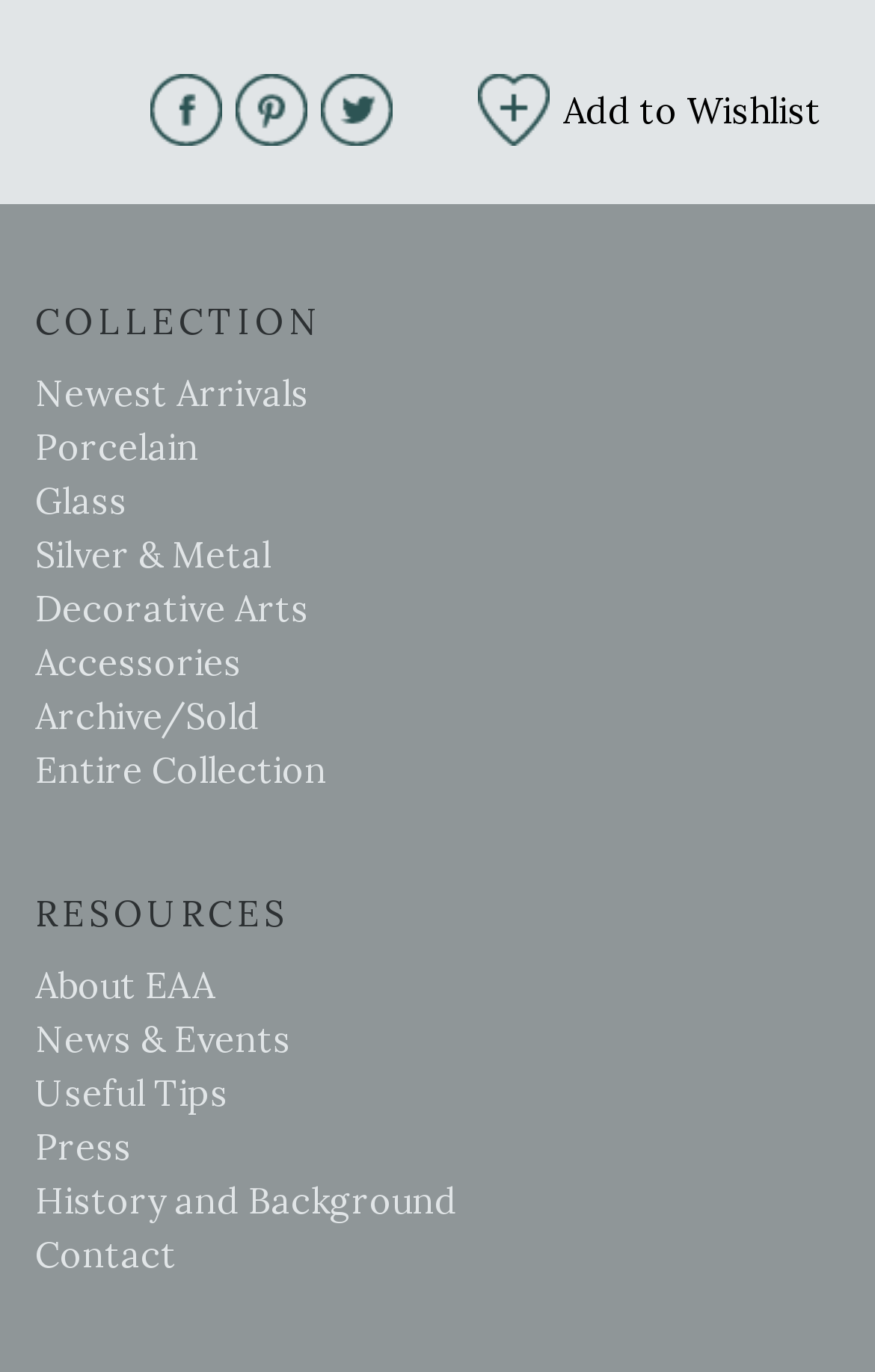Please identify the coordinates of the bounding box for the clickable region that will accomplish this instruction: "Learn about EAA".

[0.04, 0.701, 0.245, 0.734]